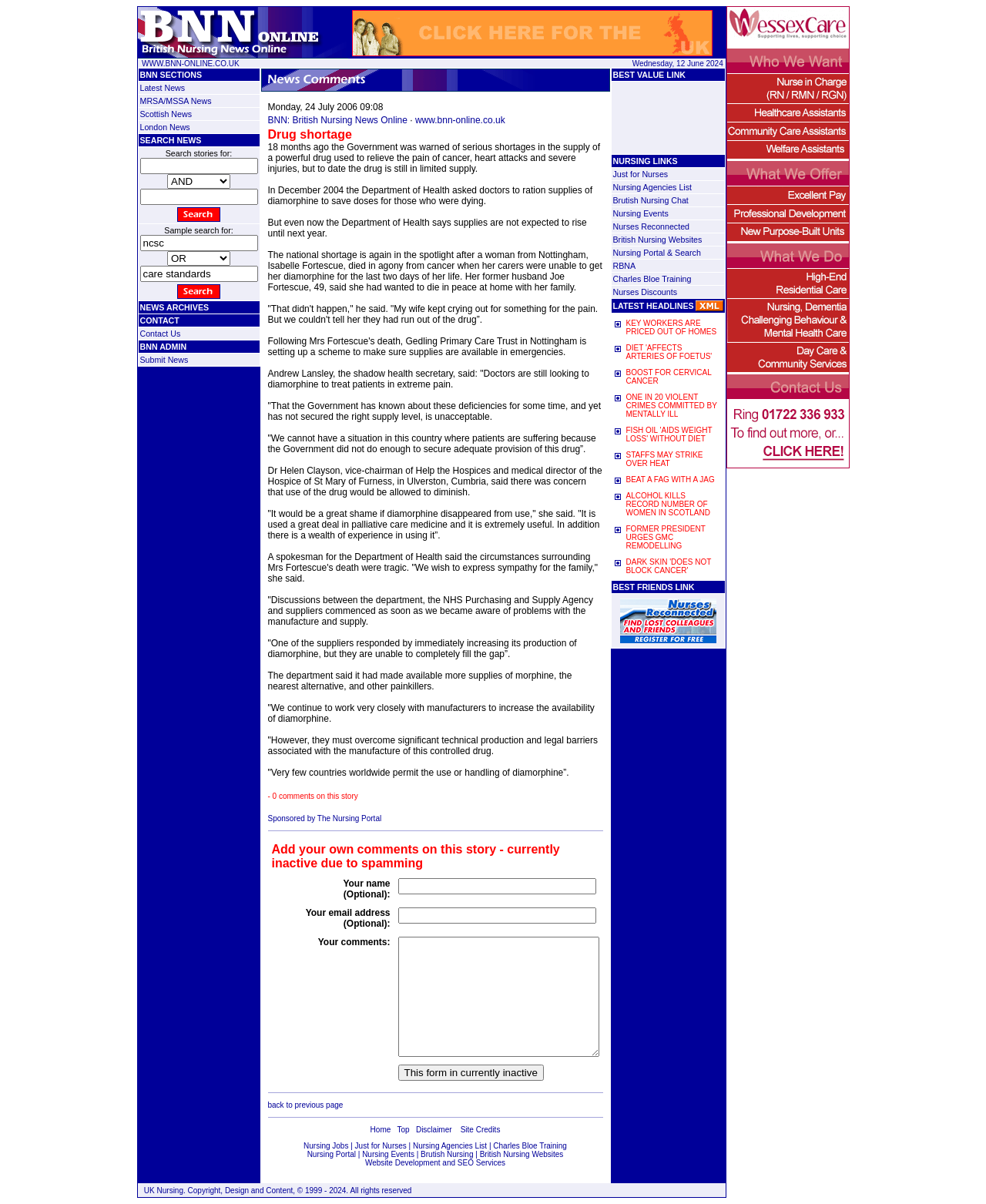Can you find the bounding box coordinates for the element to click on to achieve the instruction: "Contact Us"?

[0.142, 0.273, 0.183, 0.281]